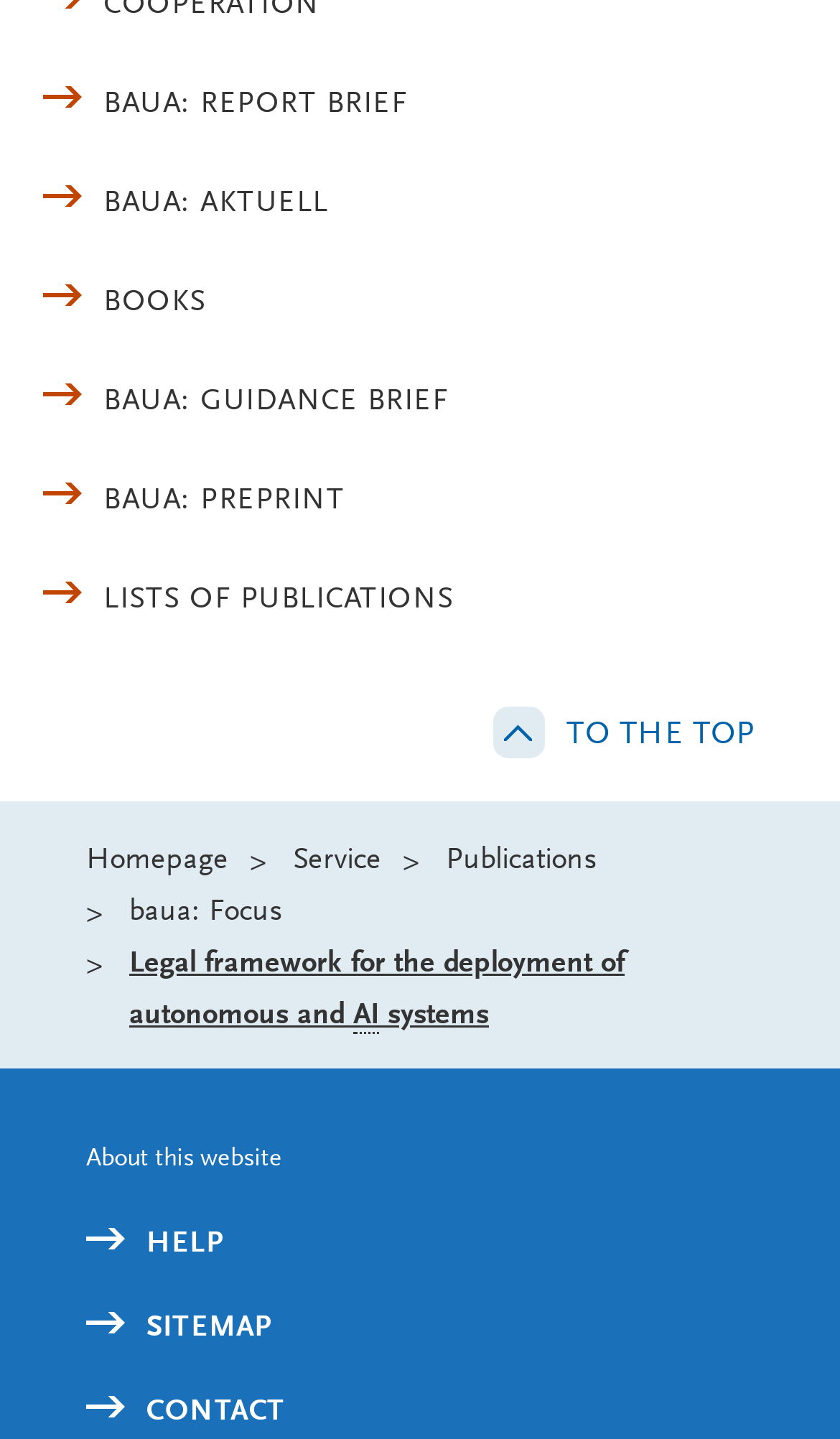Find the bounding box coordinates of the area that needs to be clicked in order to achieve the following instruction: "Get help". The coordinates should be specified as four float numbers between 0 and 1, i.e., [left, top, right, bottom].

[0.103, 0.847, 0.267, 0.879]